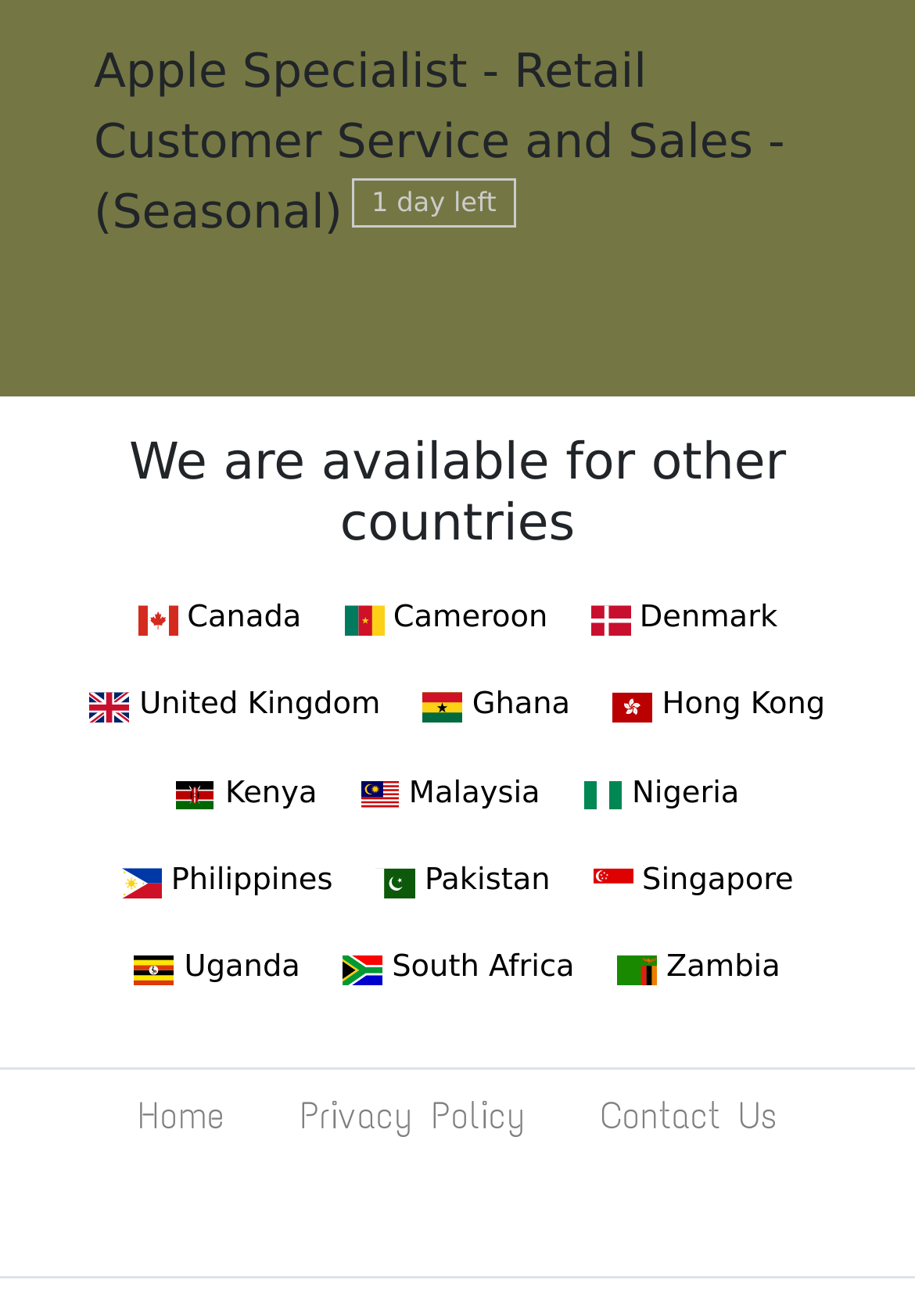Provide a brief response to the question below using a single word or phrase: 
How many countries are listed on the webpage?

12